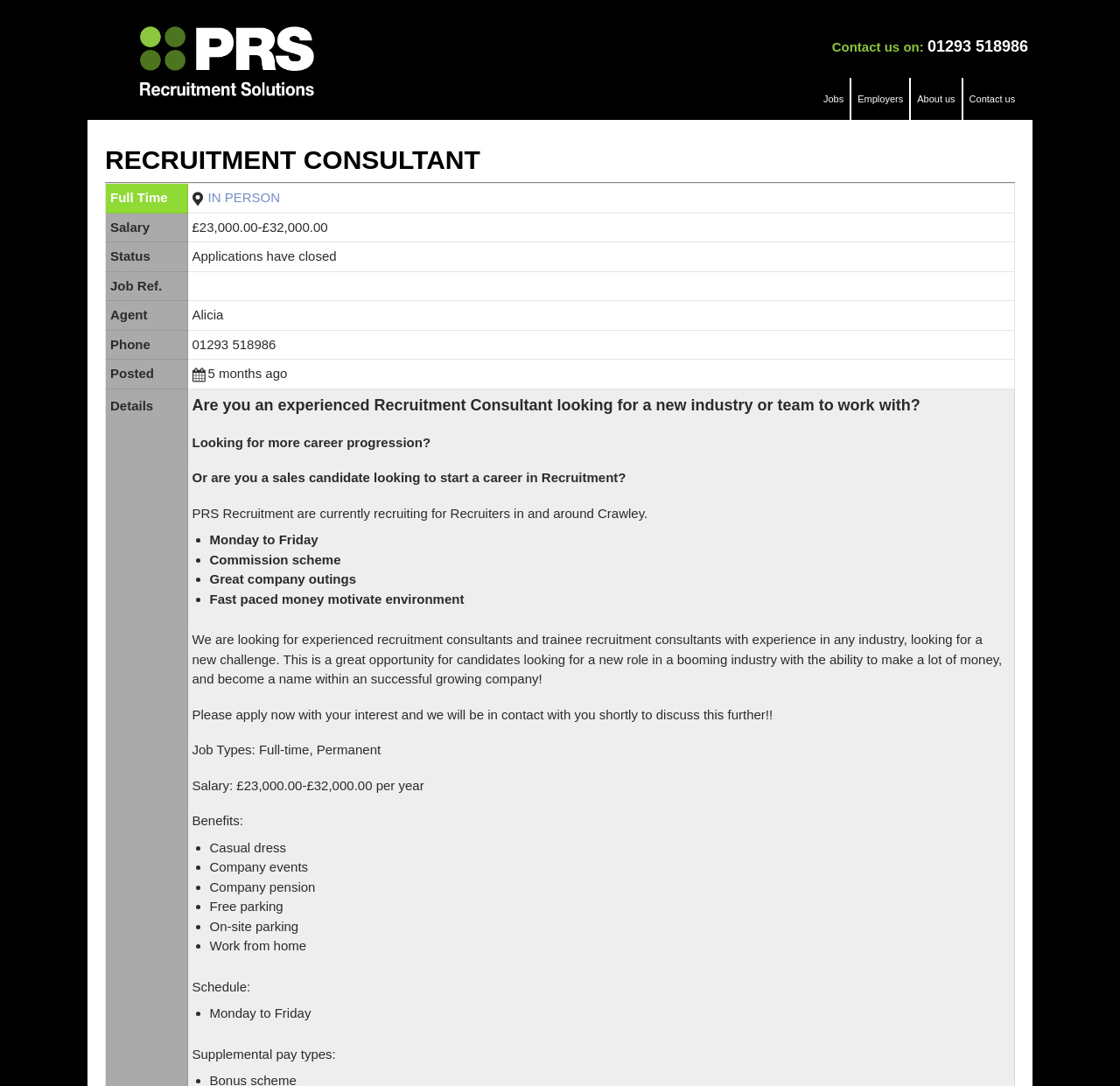What is the schedule for this job?
Offer a detailed and full explanation in response to the question.

The schedule for this job is mentioned in the webpage content, specifically in the 'Schedule' section, which states 'Monday to Friday'.